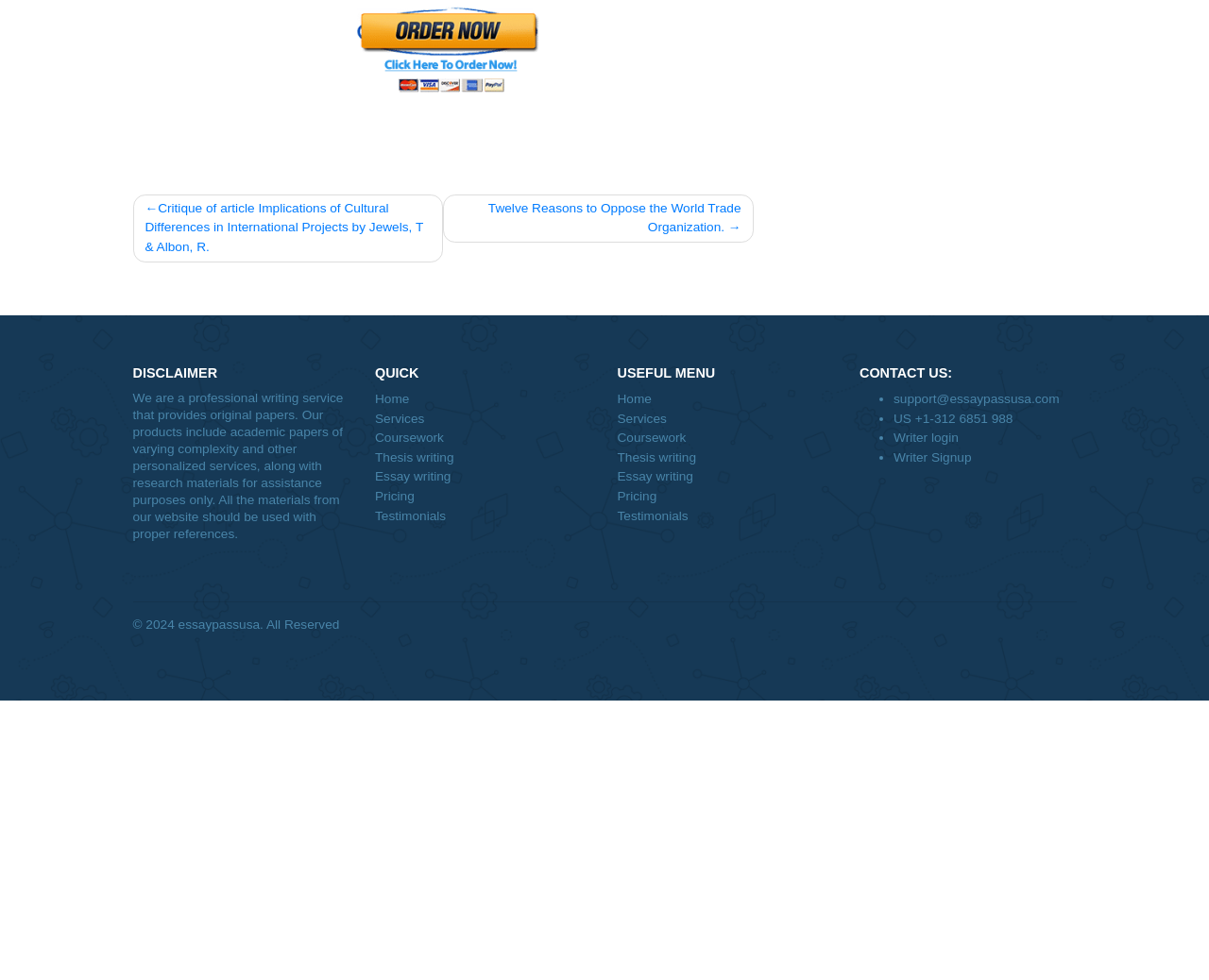Identify the bounding box coordinates of the region that needs to be clicked to carry out this instruction: "View the 'Pricing' page". Provide these coordinates as four float numbers ranging from 0 to 1, i.e., [left, top, right, bottom].

[0.345, 0.758, 0.544, 0.78]